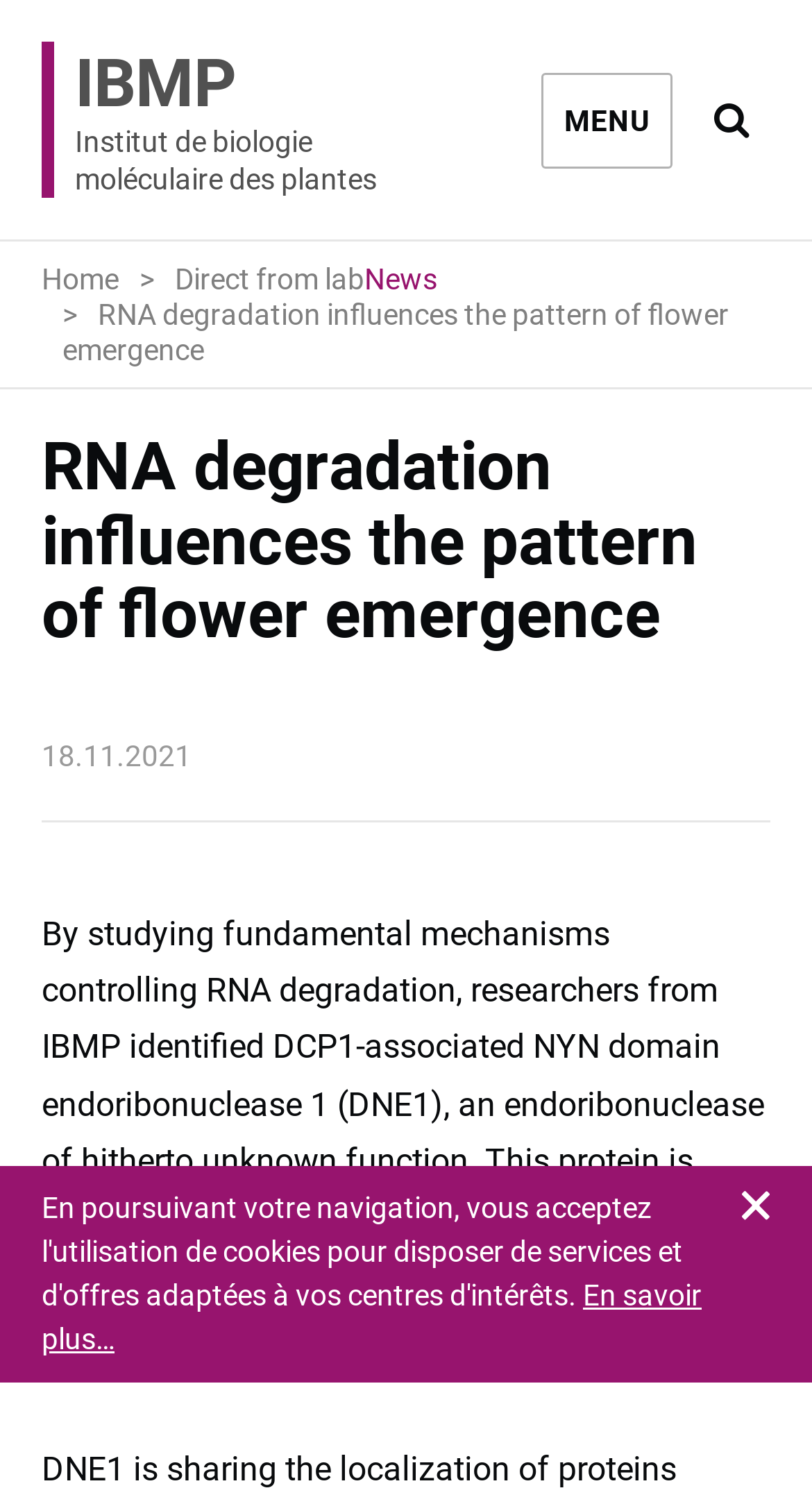Please find the bounding box for the following UI element description. Provide the coordinates in (top-left x, top-left y, bottom-right x, bottom-right y) format, with values between 0 and 1: Ouvrir la recherche

[0.854, 0.052, 0.949, 0.107]